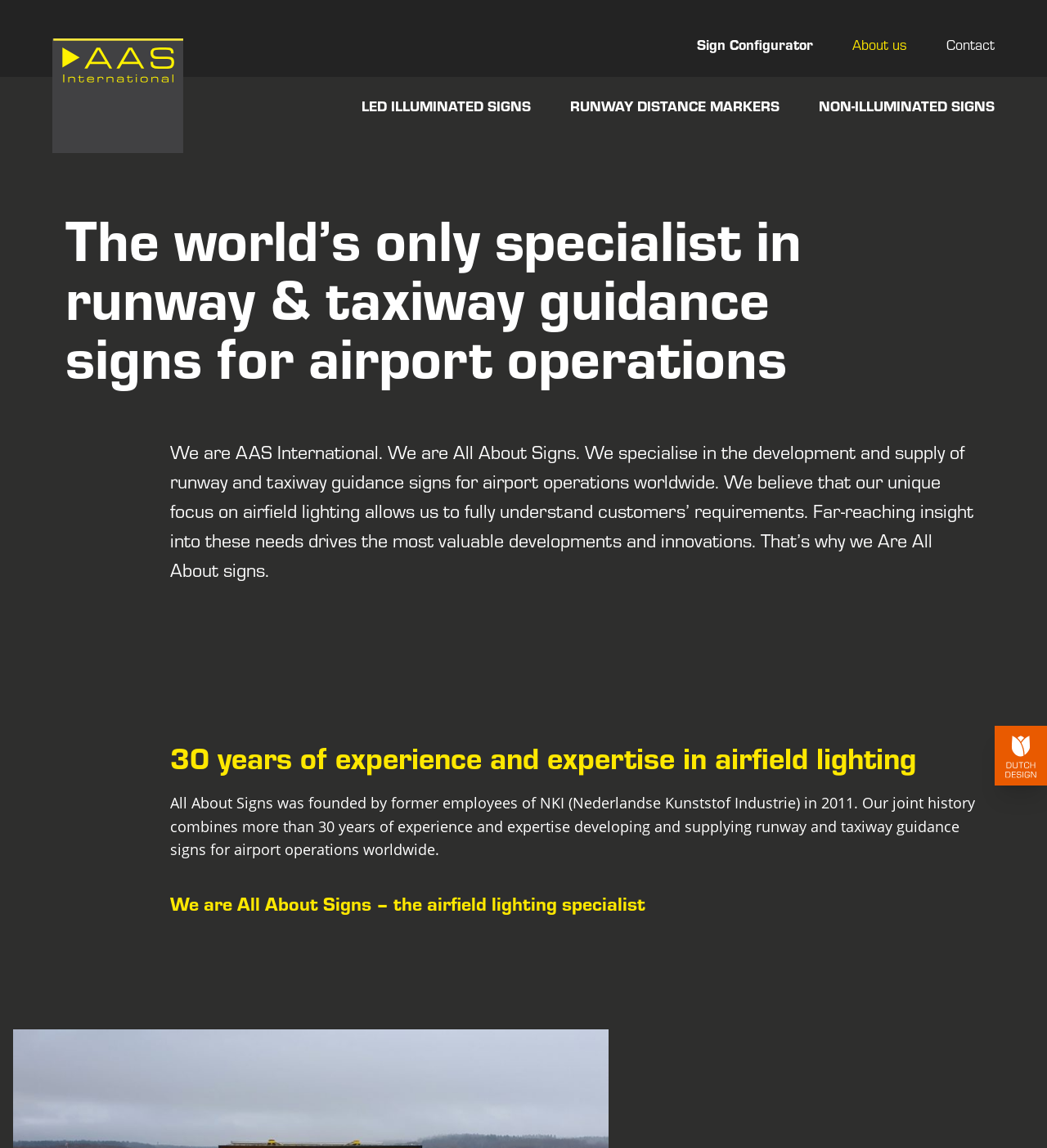What is the company's specialization?
Please ensure your answer is as detailed and informative as possible.

Based on the webpage content, specifically the StaticText element with the text 'We are AAS International. We are All About Signs. We specialise in the development and supply of runway and taxiway guidance signs for airport operations worldwide.', it is clear that the company specializes in runway and taxiway guidance signs.